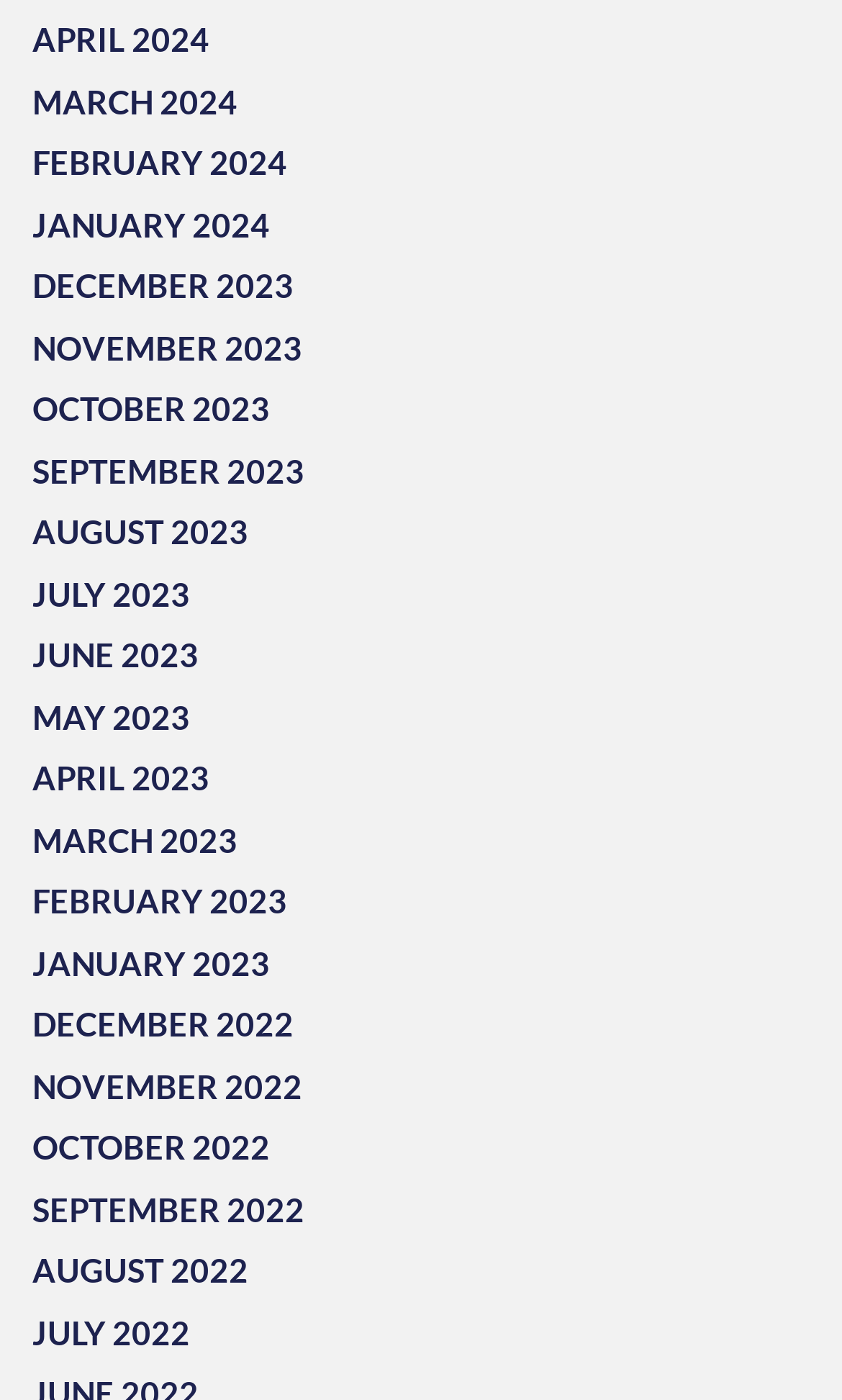Specify the bounding box coordinates of the area to click in order to follow the given instruction: "view APRIL 2024."

[0.038, 0.007, 0.249, 0.051]